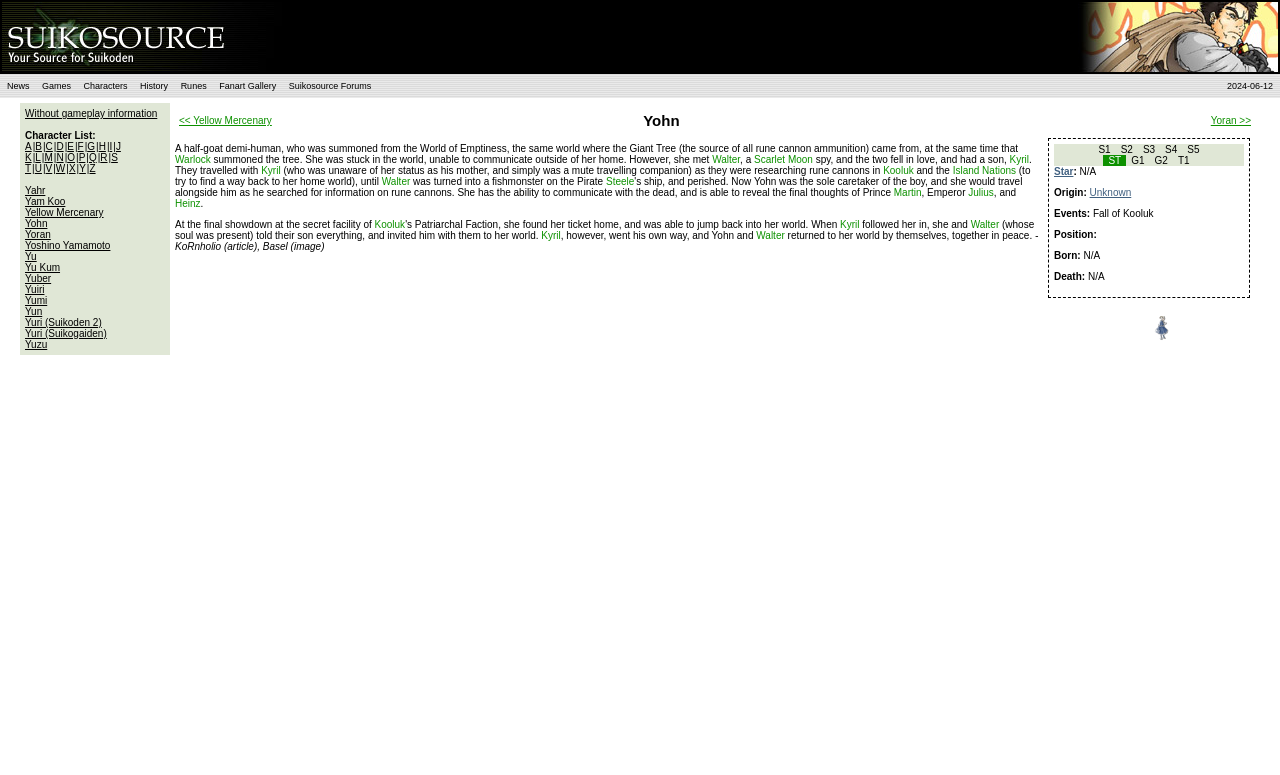Please find the bounding box coordinates (top-left x, top-left y, bottom-right x, bottom-right y) in the screenshot for the UI element described as follows: Characters

[0.061, 0.105, 0.104, 0.117]